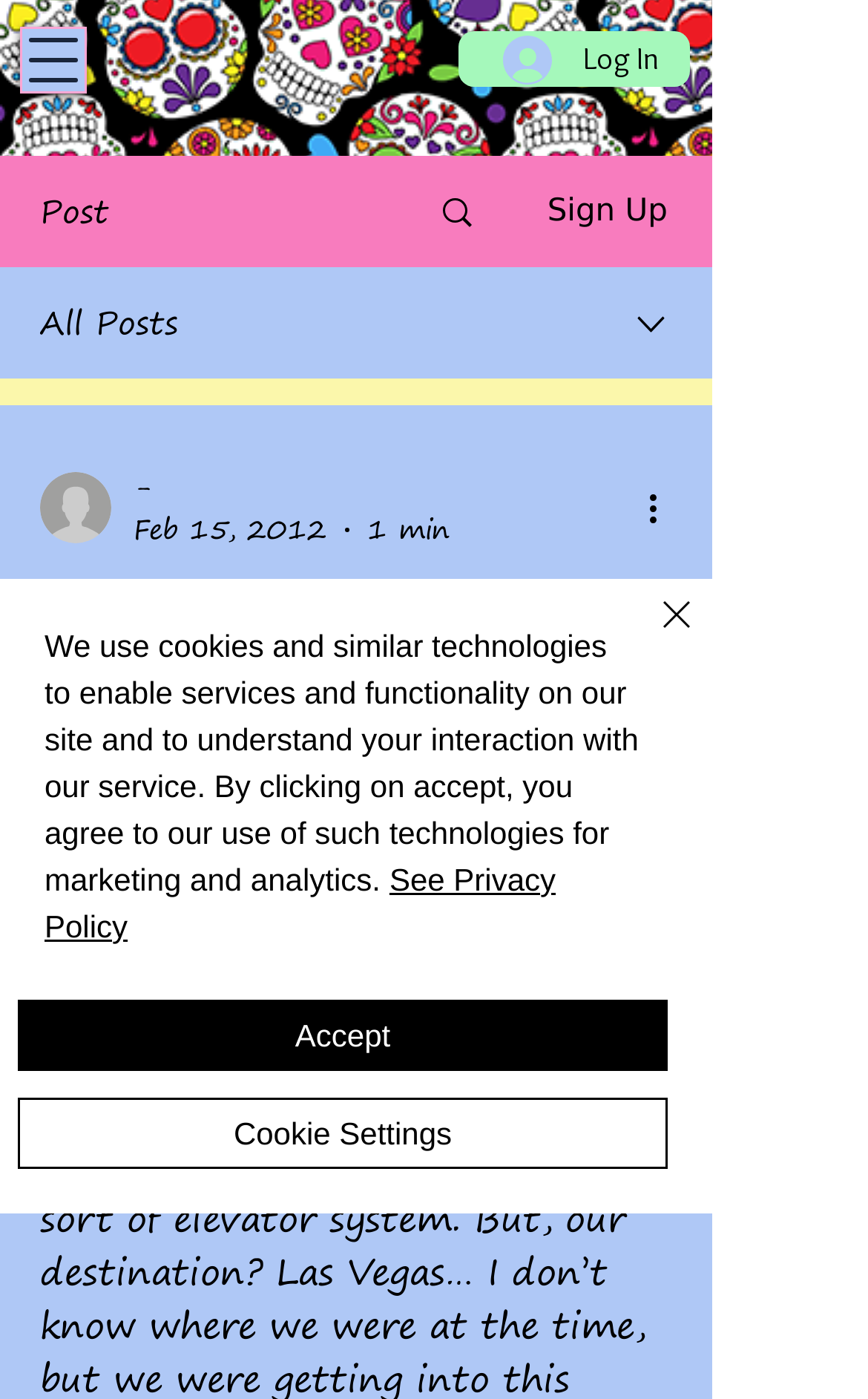Show the bounding box coordinates of the region that should be clicked to follow the instruction: "Select an option from the dropdown."

[0.0, 0.191, 0.821, 0.271]